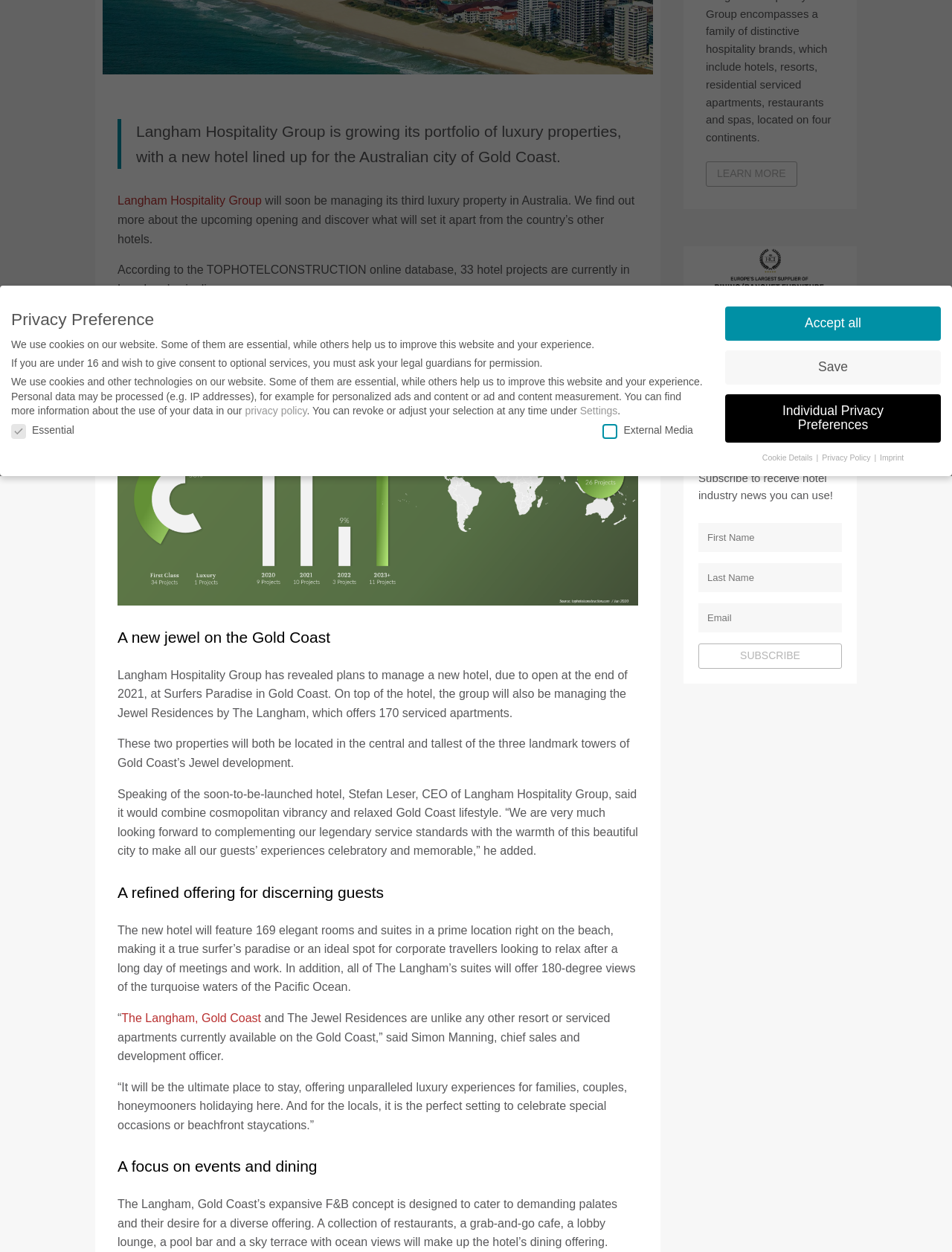Identify the bounding box for the UI element described as: "The Langham, Gold Coast". Ensure the coordinates are four float numbers between 0 and 1, formatted as [left, top, right, bottom].

[0.128, 0.808, 0.274, 0.818]